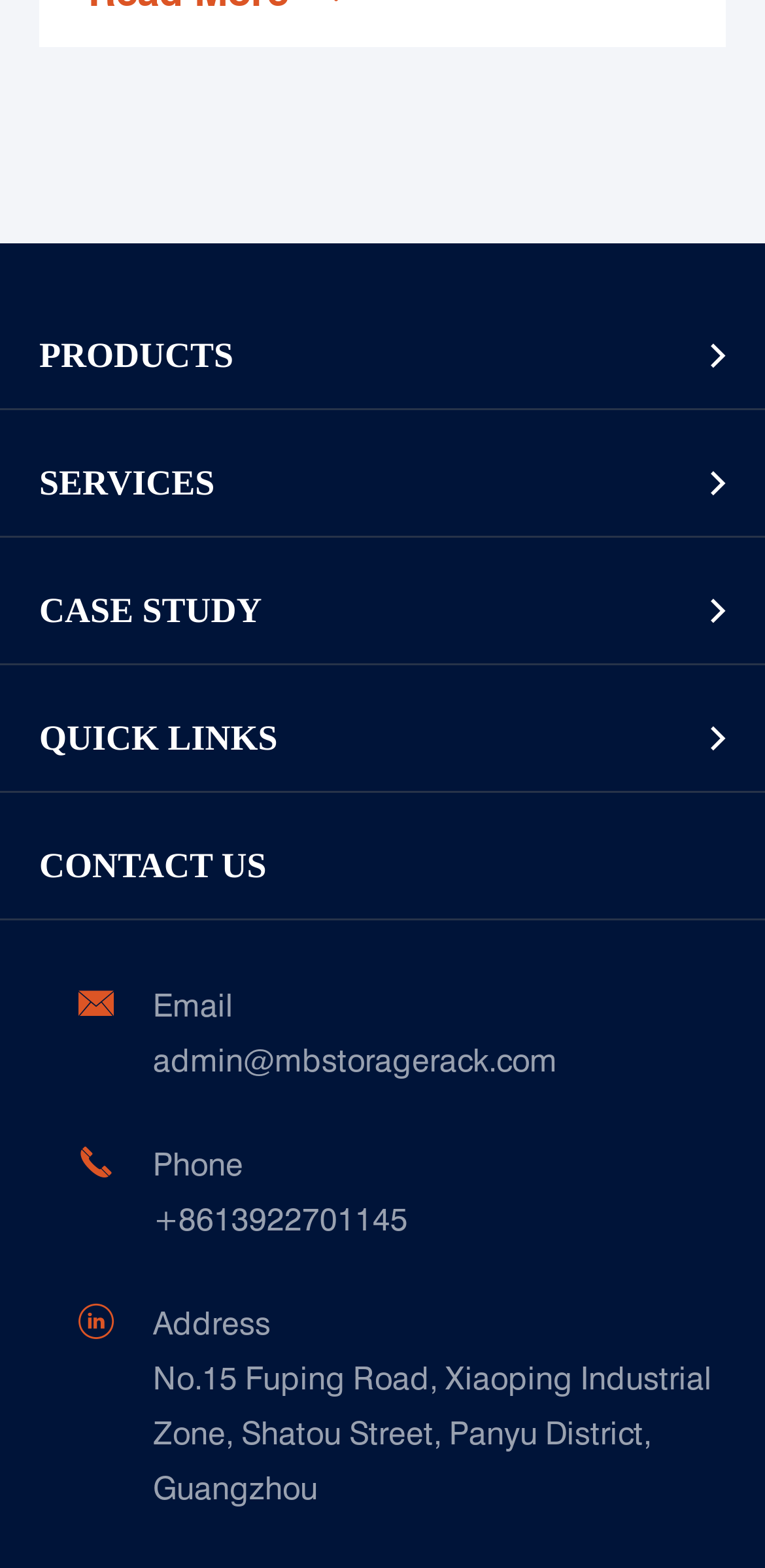Can you provide the bounding box coordinates for the element that should be clicked to implement the instruction: "Click on Biography"?

None